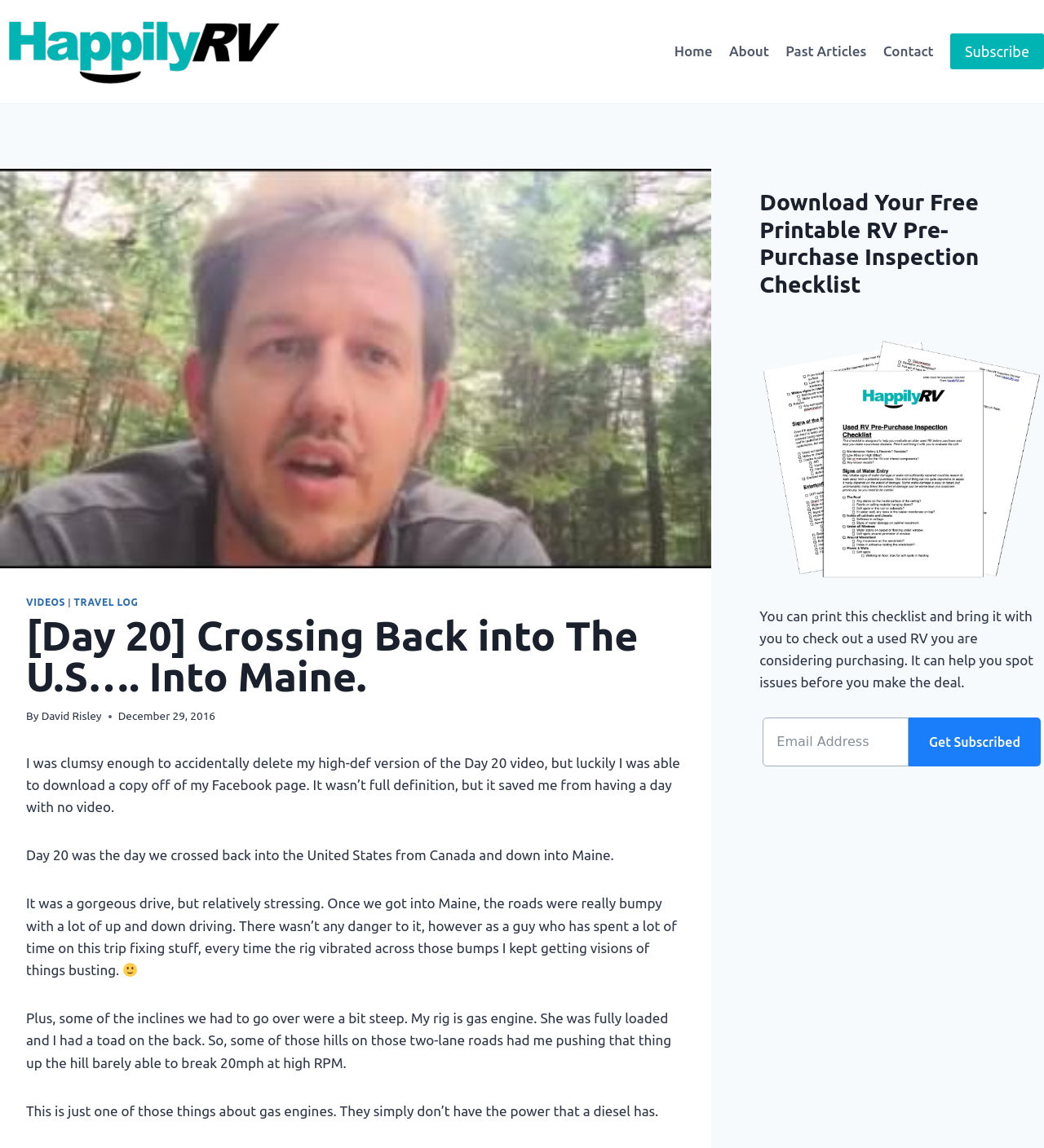Find the bounding box coordinates for the element that must be clicked to complete the instruction: "Click on the 'About' link". The coordinates should be four float numbers between 0 and 1, indicated as [left, top, right, bottom].

[0.69, 0.028, 0.745, 0.062]